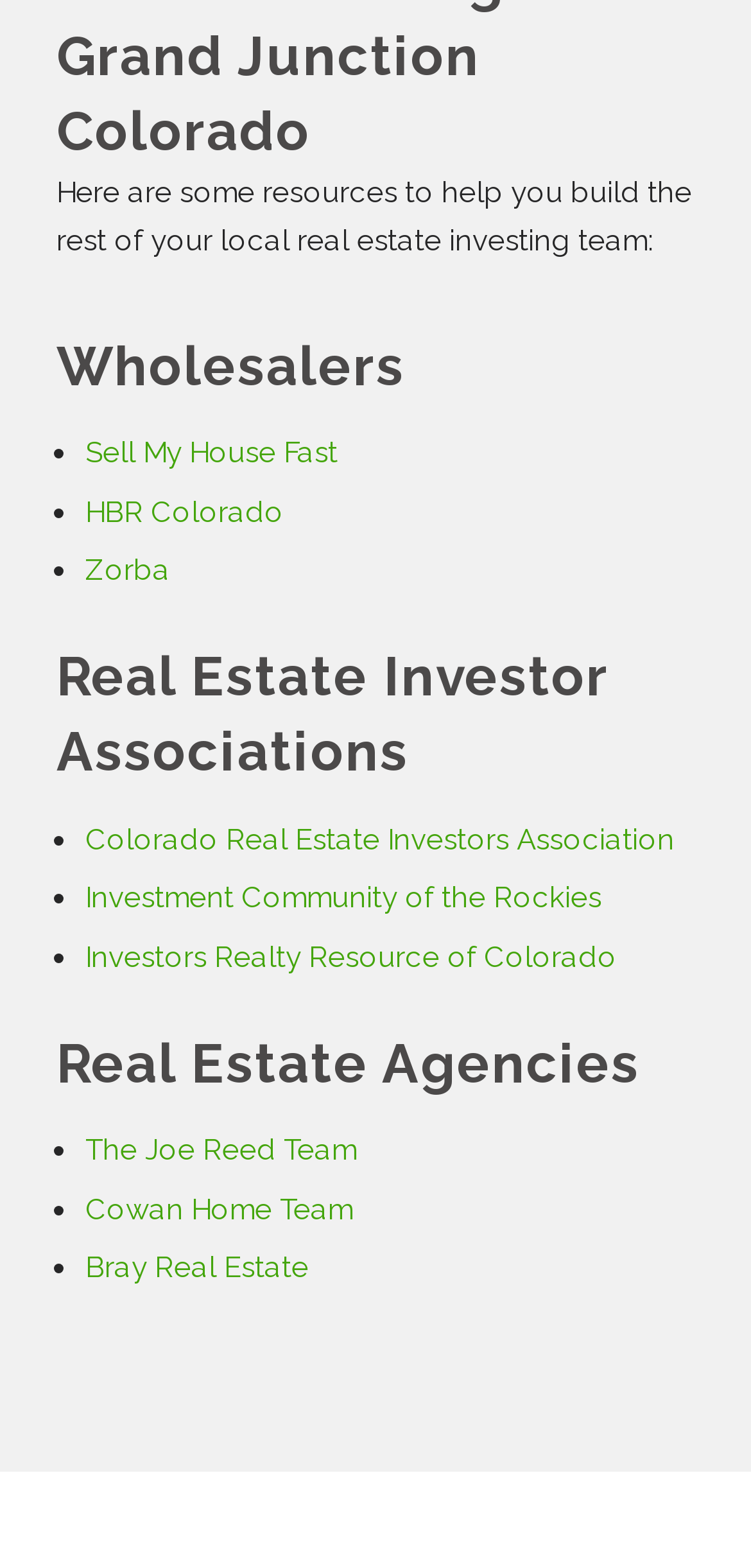Refer to the image and answer the question with as much detail as possible: How many categories of resources are listed?

I counted the number of headings, which are 'Wholesalers', 'Real Estate Investor Associations', and 'Real Estate Agencies'. Therefore, there are 3 categories of resources listed.